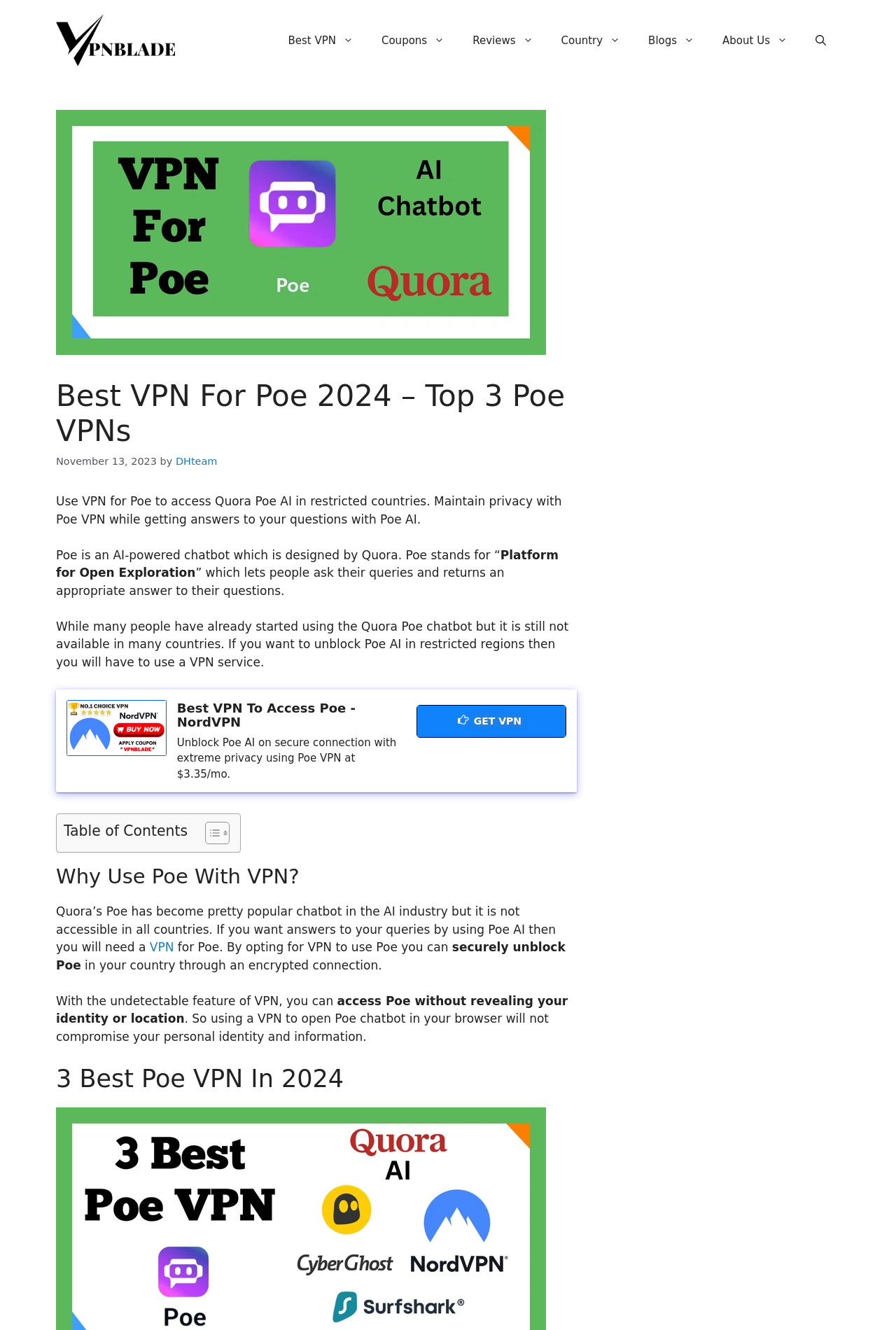Using a single word or phrase, answer the following question: 
What is Poe?

AI-powered chatbot